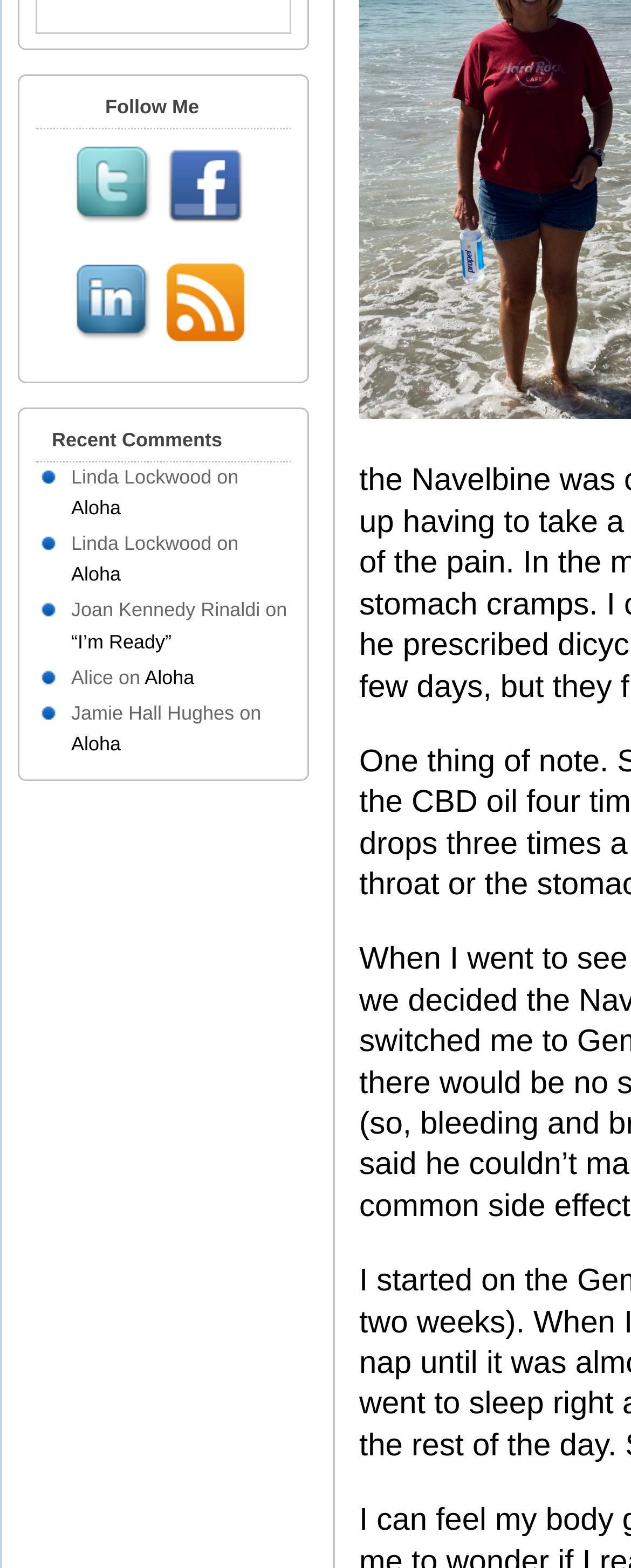Locate the UI element that matches the description title="Facebook" in the webpage screenshot. Return the bounding box coordinates in the format (top-left x, top-left y, bottom-right x, bottom-right y), with values ranging from 0 to 1.

[0.263, 0.093, 0.386, 0.148]